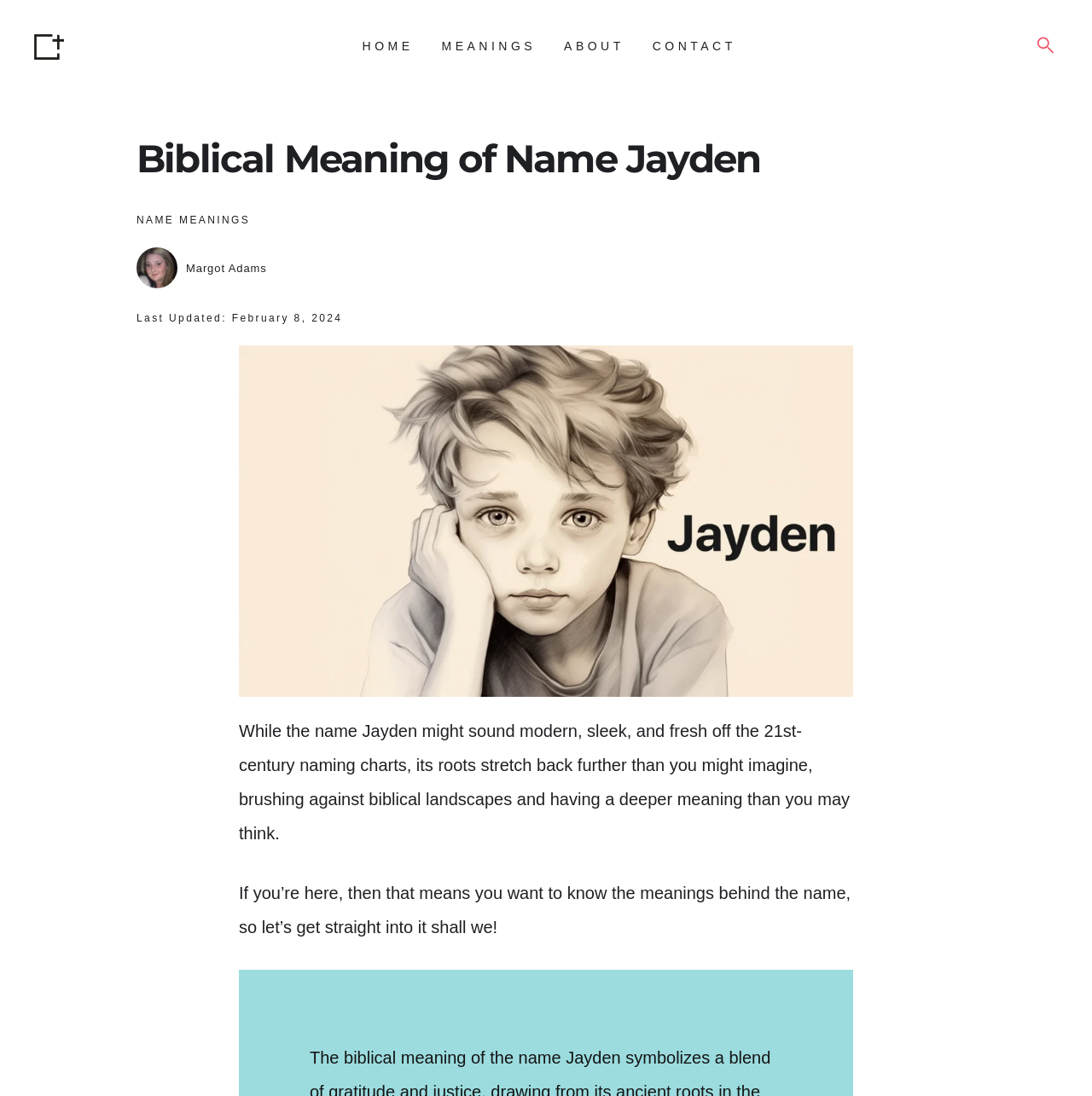Determine the bounding box coordinates for the clickable element to execute this instruction: "search for a name". Provide the coordinates as four float numbers between 0 and 1, i.e., [left, top, right, bottom].

[0.931, 0.016, 0.984, 0.068]